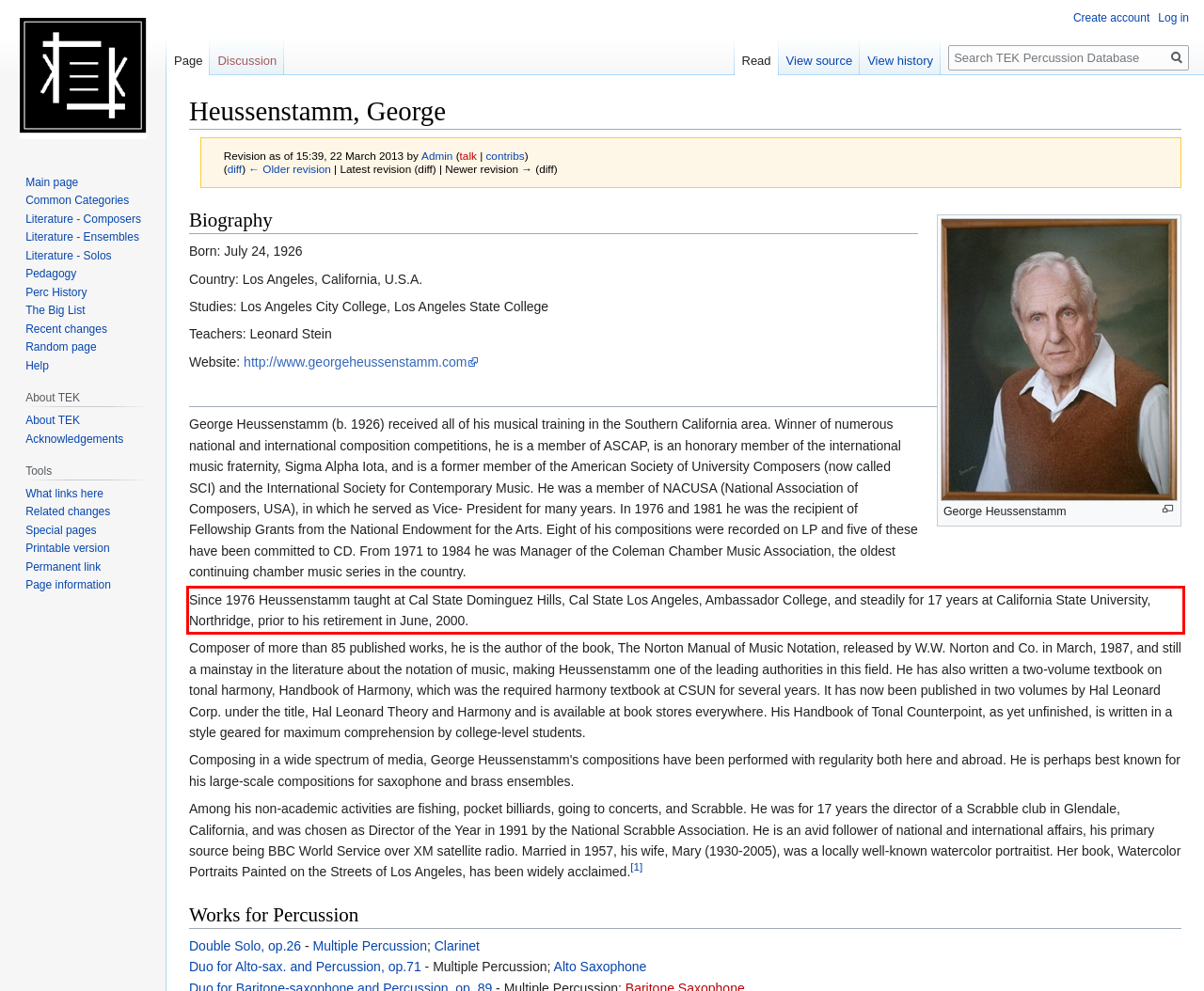Given a screenshot of a webpage, locate the red bounding box and extract the text it encloses.

Since 1976 Heussenstamm taught at Cal State Dominguez Hills, Cal State Los Angeles, Ambassador College, and steadily for 17 years at California State University, Northridge, prior to his retirement in June, 2000.